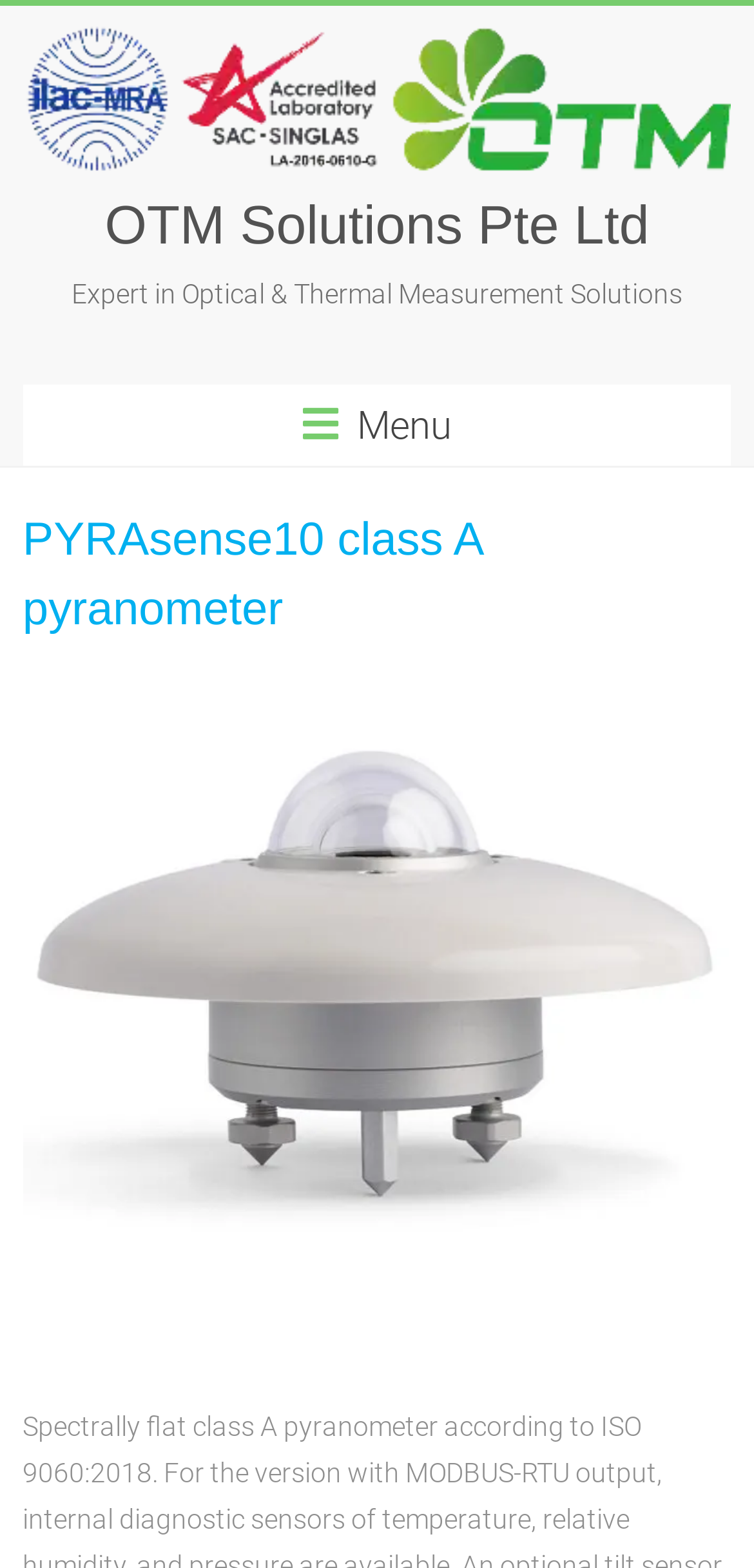Is there a menu on this webpage?
Please respond to the question with a detailed and thorough explanation.

There is a menu on this webpage, which is represented by an icon '' and the text 'Menu'. This menu is located on the top-right corner of the webpage.